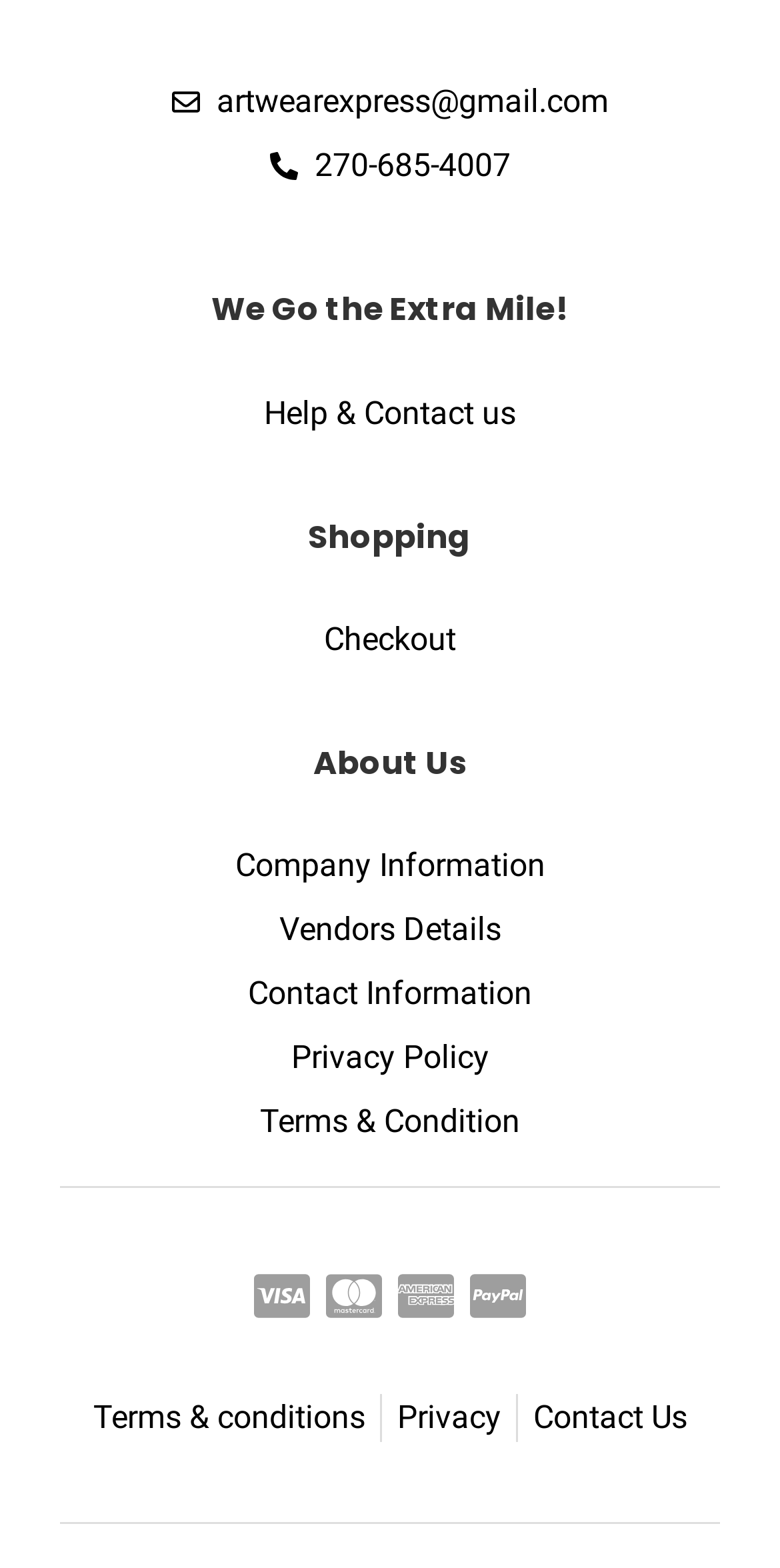Identify the bounding box coordinates for the UI element described as: "Terms & conditions". The coordinates should be provided as four floats between 0 and 1: [left, top, right, bottom].

[0.119, 0.889, 0.468, 0.92]